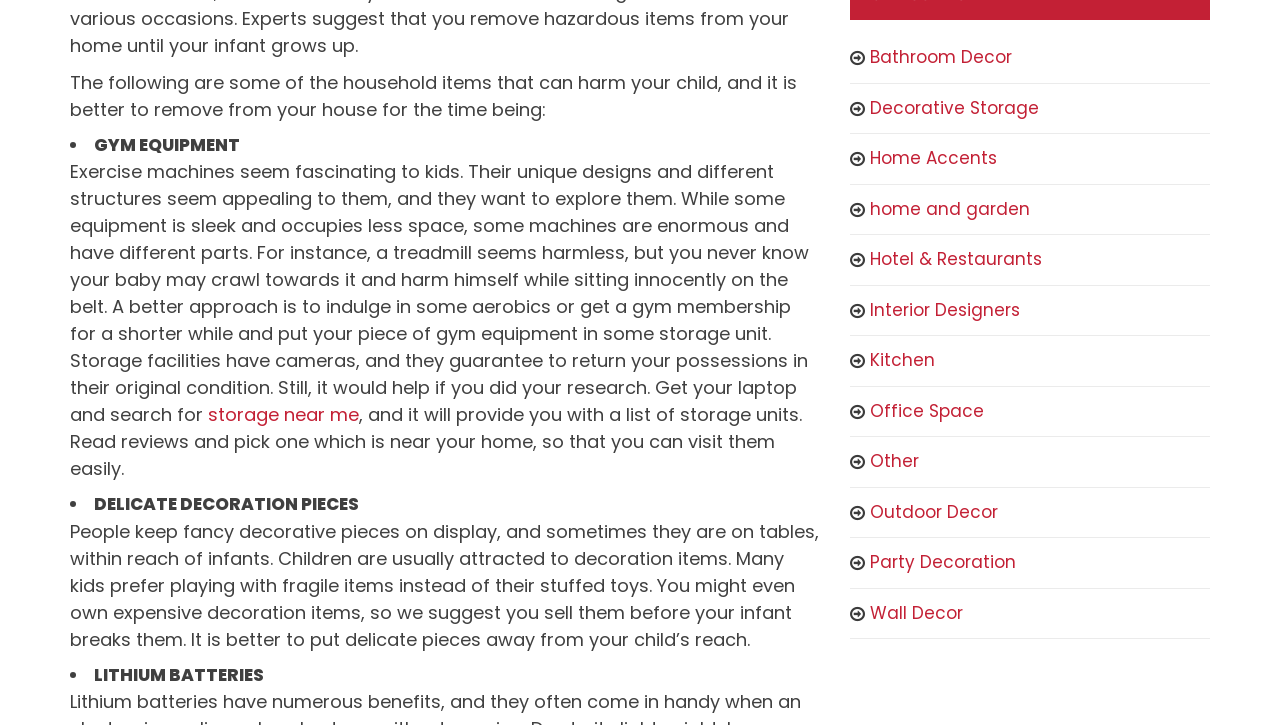Identify the bounding box coordinates for the element that needs to be clicked to fulfill this instruction: "Read about 'GYM EQUIPMENT'". Provide the coordinates in the format of four float numbers between 0 and 1: [left, top, right, bottom].

[0.073, 0.183, 0.188, 0.216]